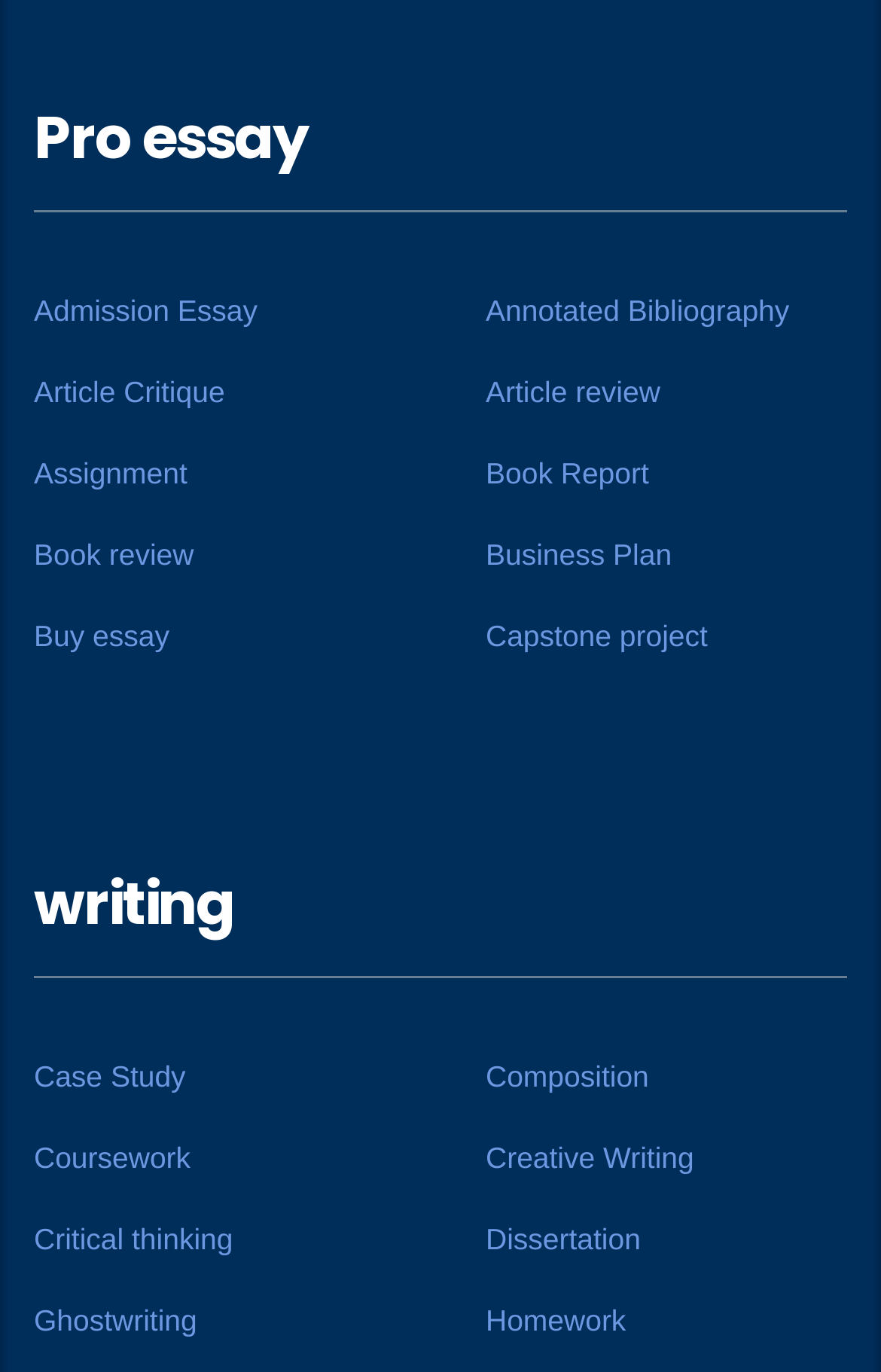Indicate the bounding box coordinates of the element that needs to be clicked to satisfy the following instruction: "Select English language". The coordinates should be four float numbers between 0 and 1, i.e., [left, top, right, bottom].

None